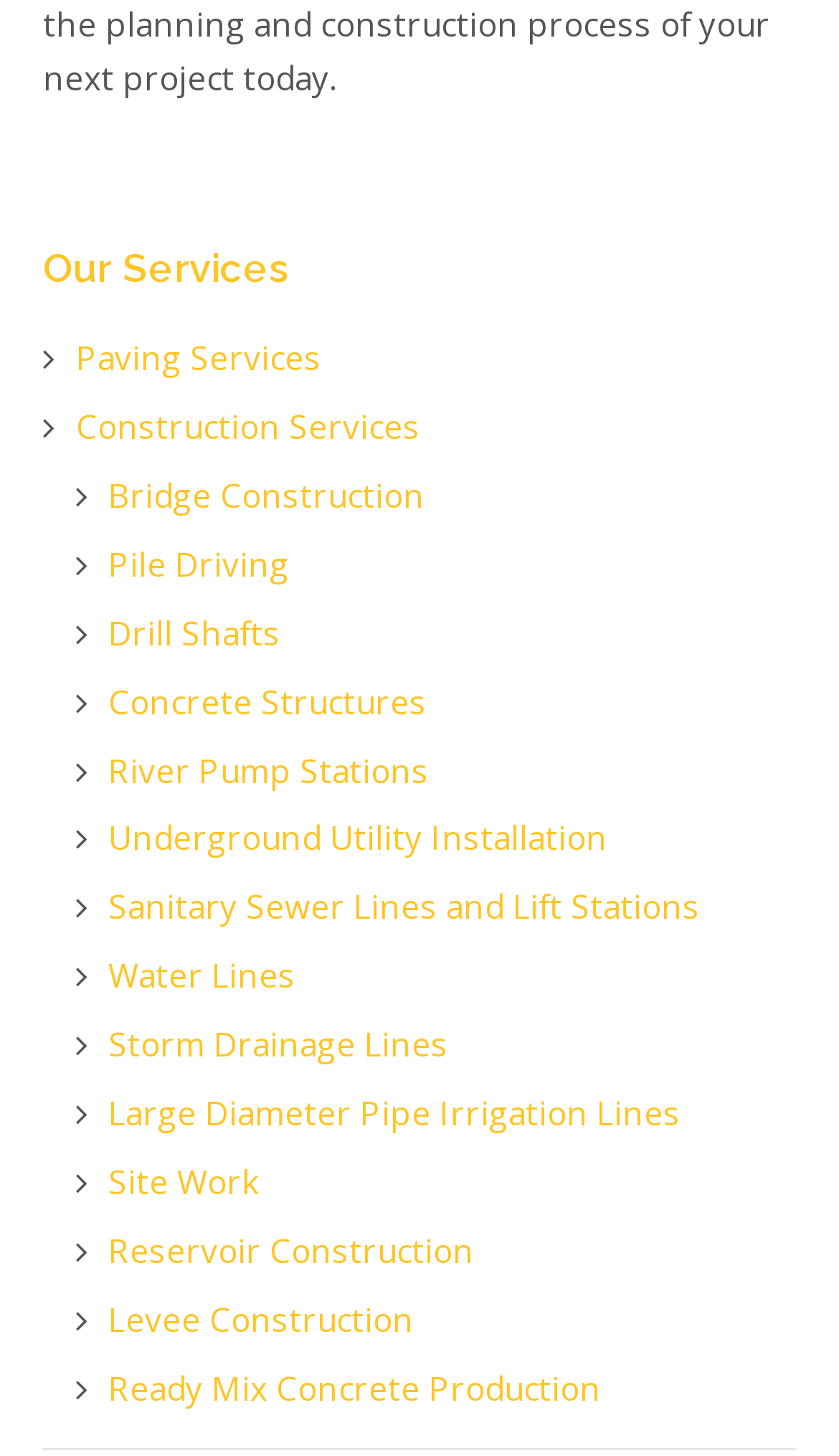How many links are listed under 'Our Services'?
Refer to the screenshot and deliver a thorough answer to the question presented.

Upon counting the link elements under 'Our Services', I found a total of 15 links, including 'Paving Services', 'Construction Services', and 'Ready Mix Concrete Production', among others. This indicates that there are 15 links listed under 'Our Services'.